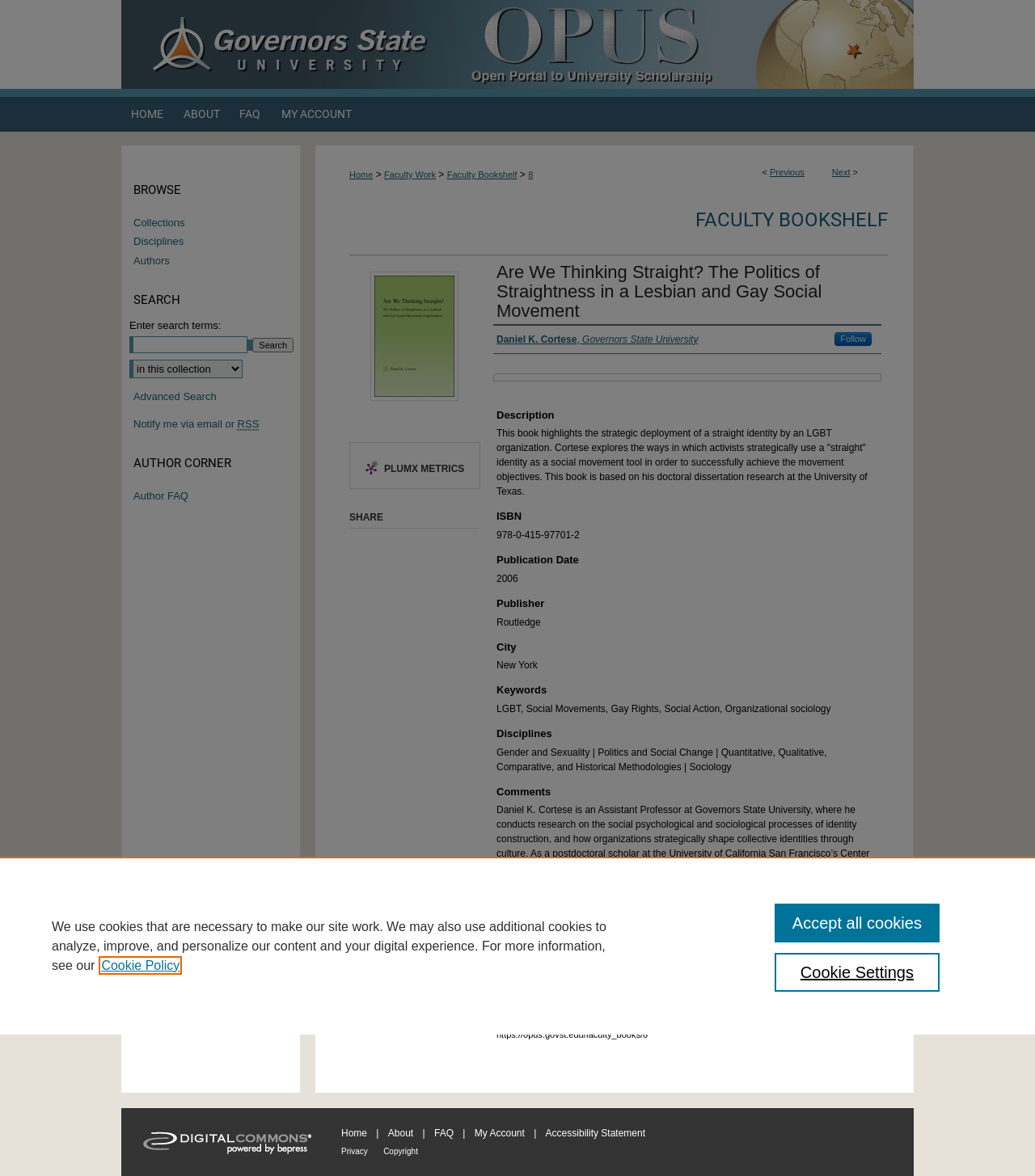Find the bounding box coordinates of the element to click in order to complete this instruction: "Browse the 'Collections'". The bounding box coordinates must be four float numbers between 0 and 1, denoted as [left, top, right, bottom].

[0.129, 0.184, 0.305, 0.195]